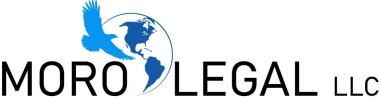What is the primary focus of Moro Legal's services?
Using the information from the image, give a concise answer in one word or a short phrase.

Immigration and citizenship matters